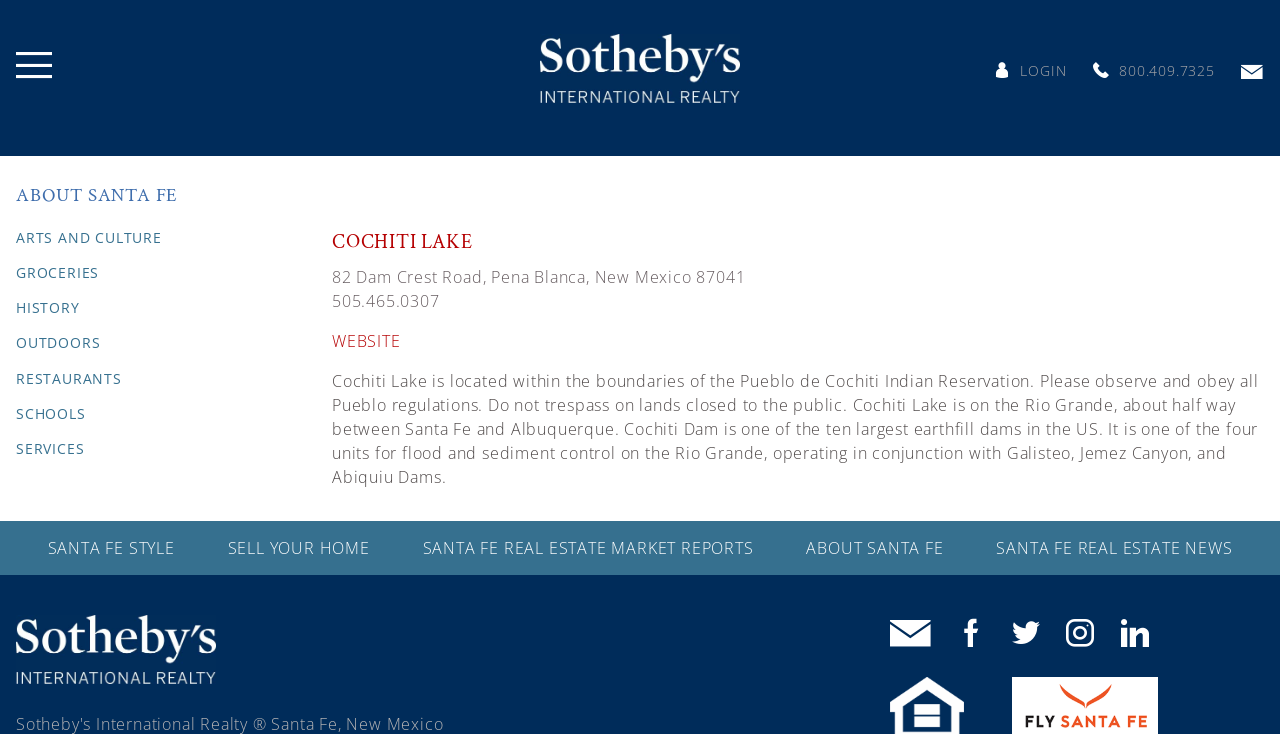Indicate the bounding box coordinates of the clickable region to achieve the following instruction: "Enter your name."

None